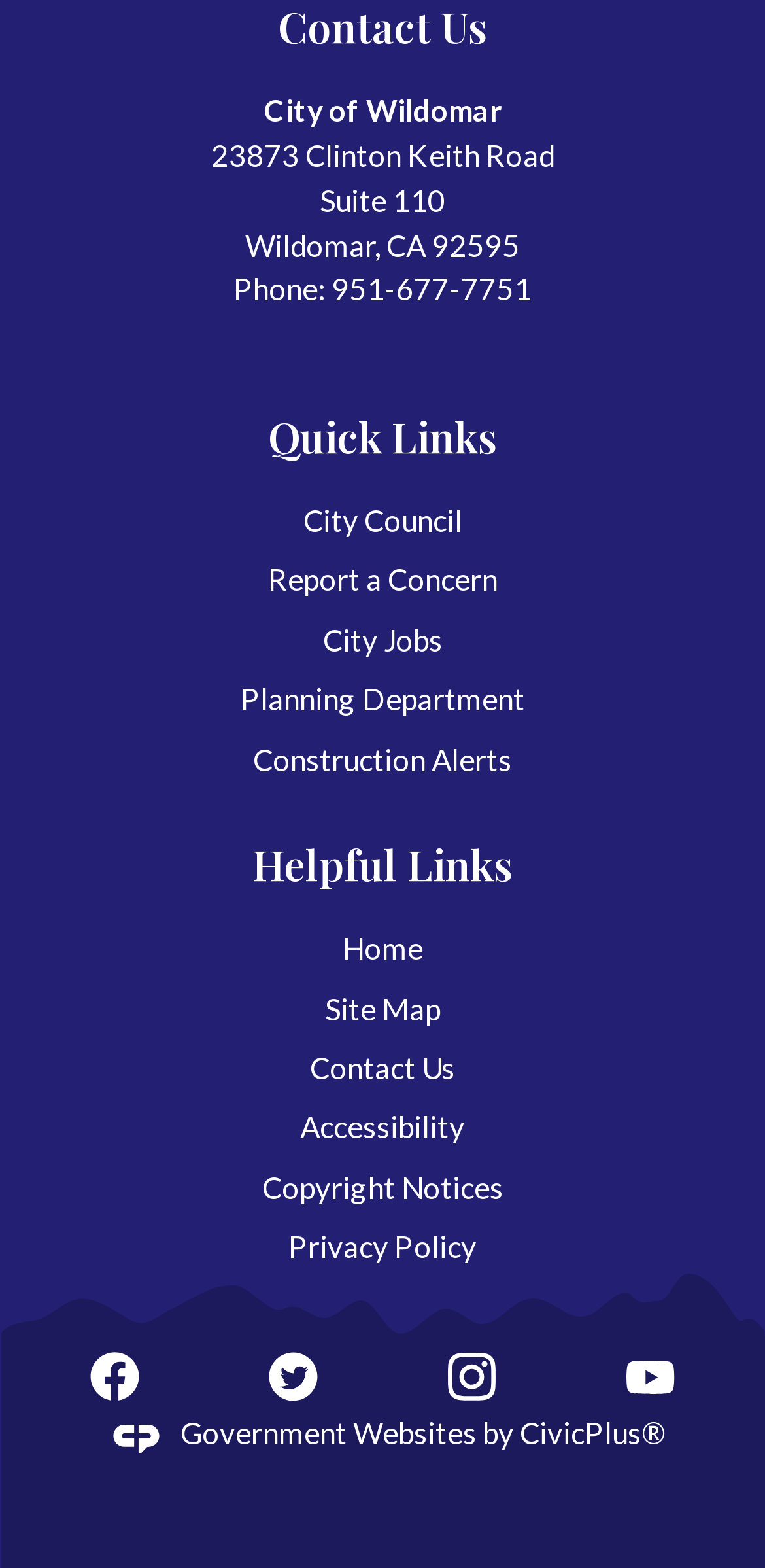Use a single word or phrase to answer the question:
What is the address of the City of Wildomar?

23873 Clinton Keith Road, Suite 110, Wildomar, CA 92595